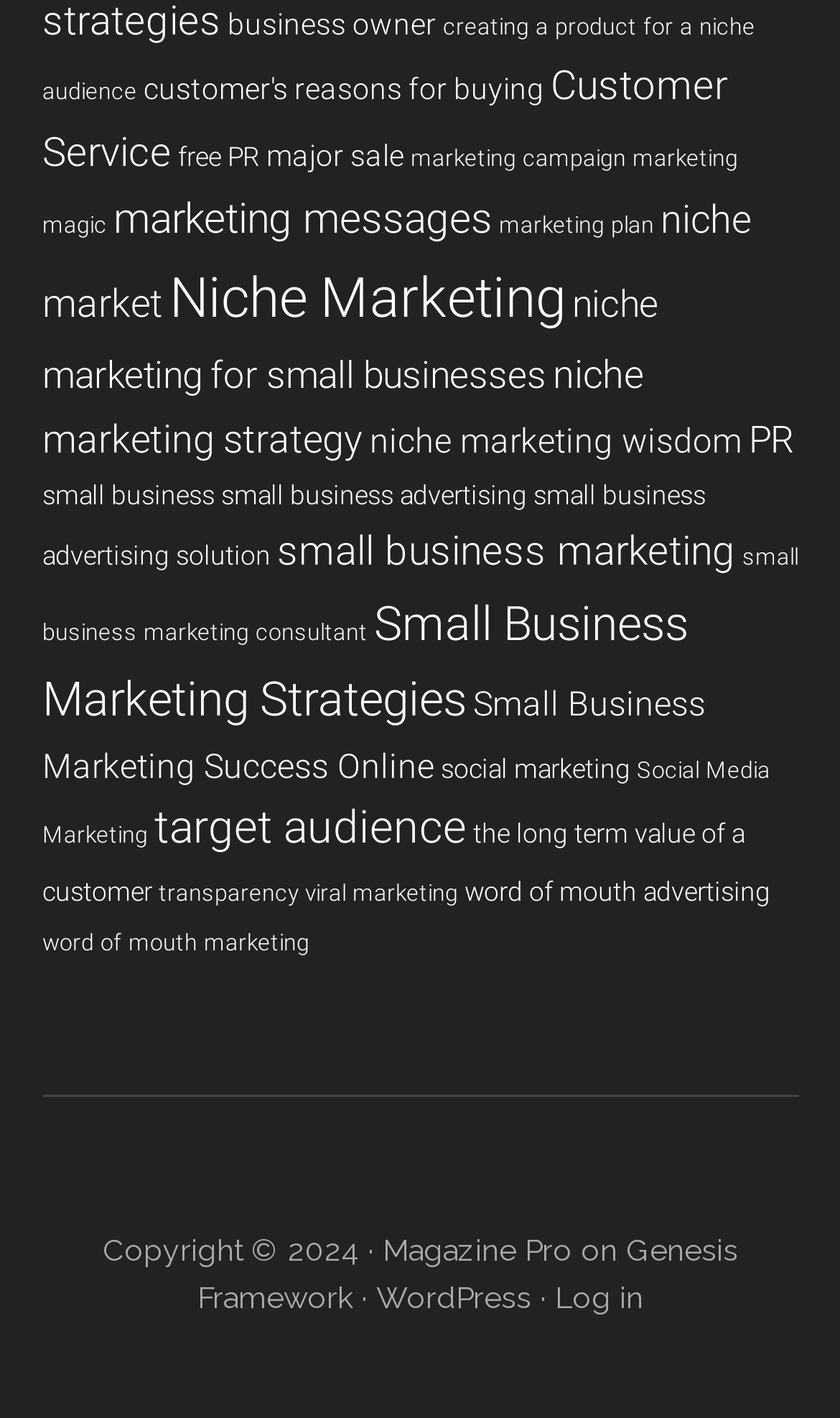Given the element description "niche marketing for small businesses", identify the bounding box of the corresponding UI element.

[0.05, 0.199, 0.783, 0.28]